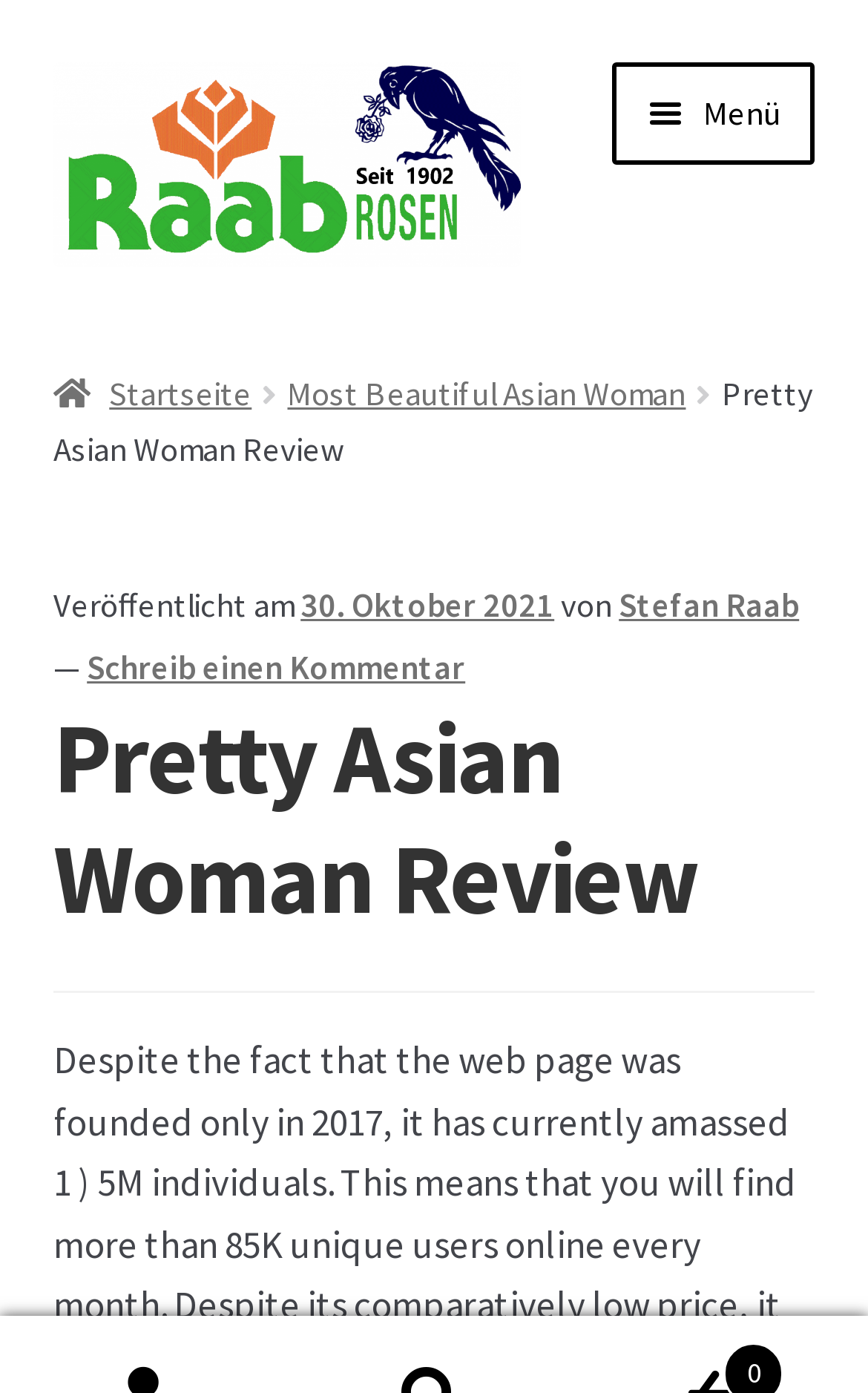Respond to the following question using a concise word or phrase: 
How many navigation links are there?

7